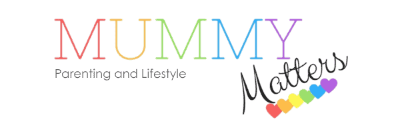Provide a short, one-word or phrase answer to the question below:
What topics does the 'Mummy Matters' blog focus on?

Parenting and Lifestyle